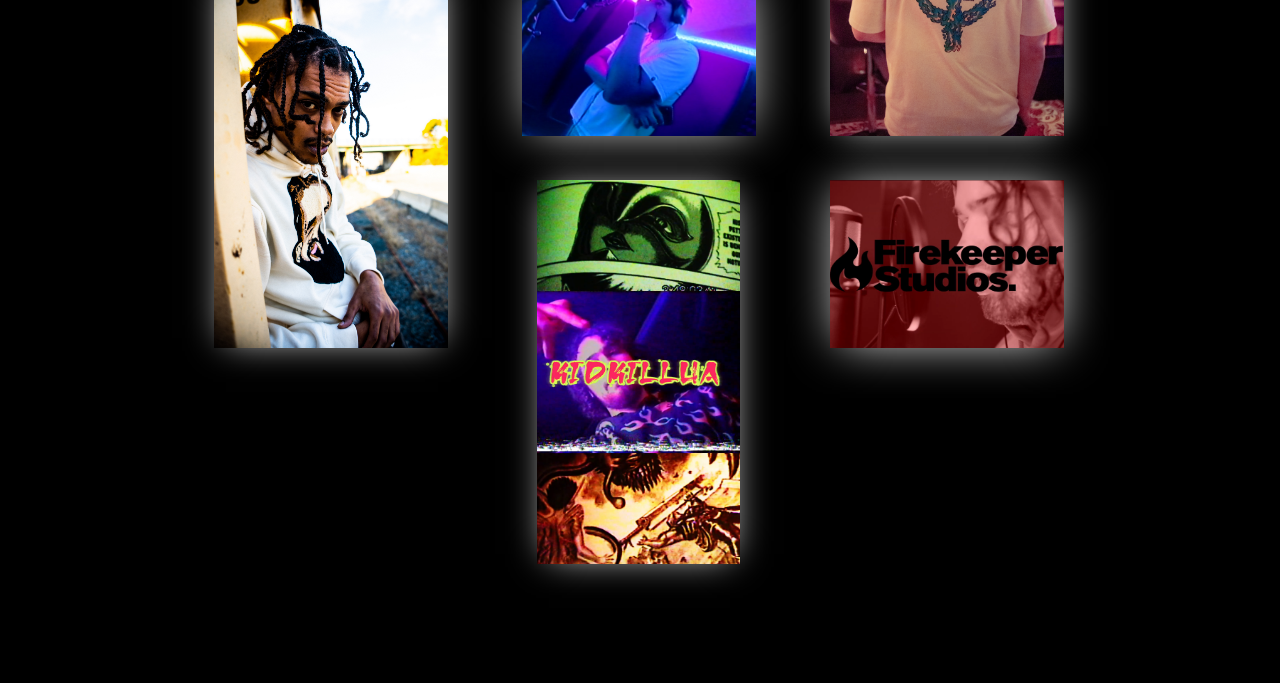Identify the coordinates of the bounding box for the element described below: "Button". Return the coordinates as four float numbers between 0 and 1: [left, top, right, bottom].

[0.648, 0.264, 0.831, 0.51]